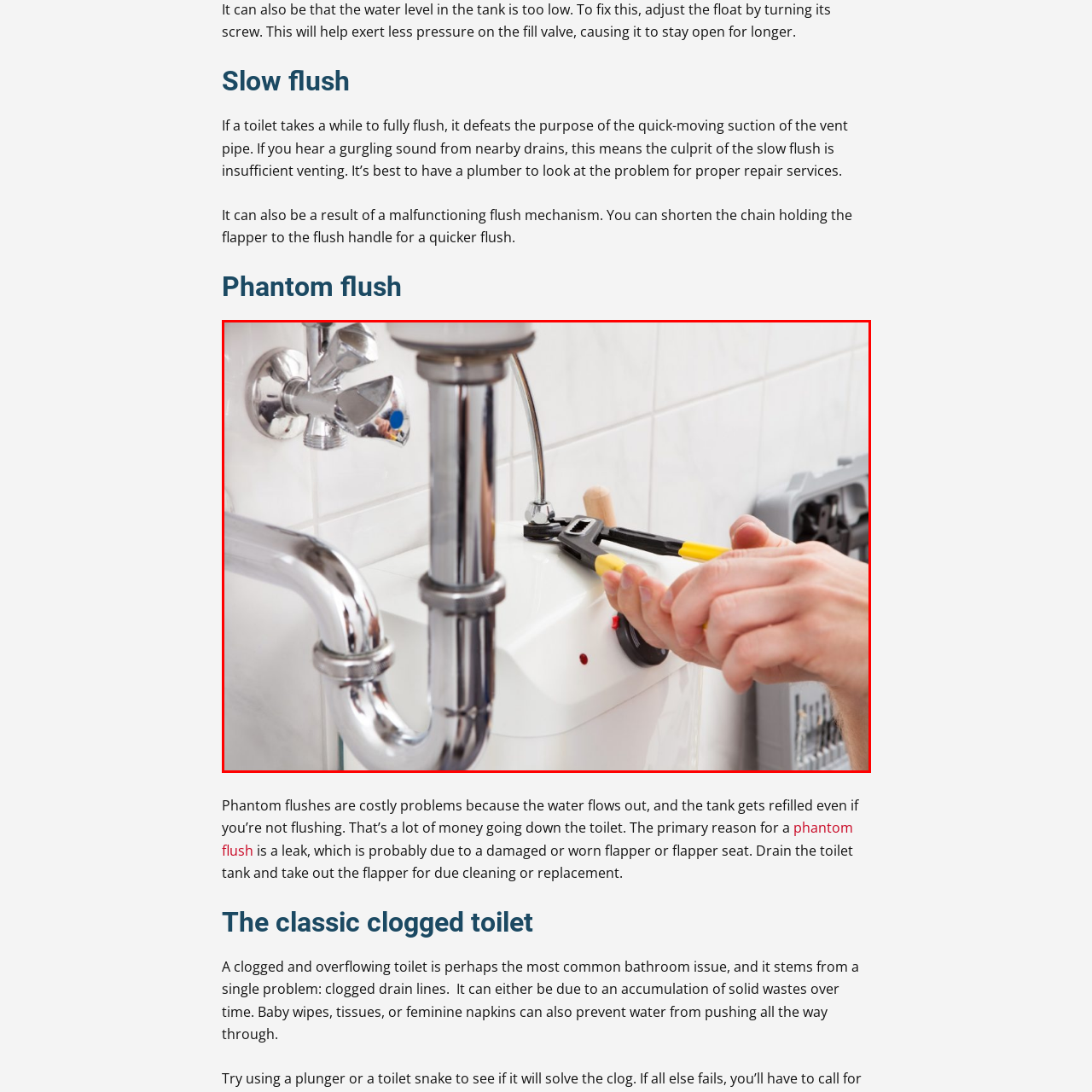Generate an elaborate caption for the image highlighted within the red boundary.

The image depicts a person using a pair of adjustable pliers to work on a plumbing fixture, likely addressing an issue related to a toilet or water system. In the background, various plumbing components are visible, including a metal pipe connected to a faucet and a water tank. This visual context aptly represents the theme of "Phantom Flush," a common plumbing problem discussed in the accompanying text. The focus on the hands and tools suggests a hands-on approach to tackling plumbing issues, emphasizing the practicality of addressing leaks or malfunctions such as a faulty flapper, which can lead to inefficient water use and increase utility bills. The image effectively illustrates the importance of plumbing maintenance and the need for specialized skills to solve such issues competently.